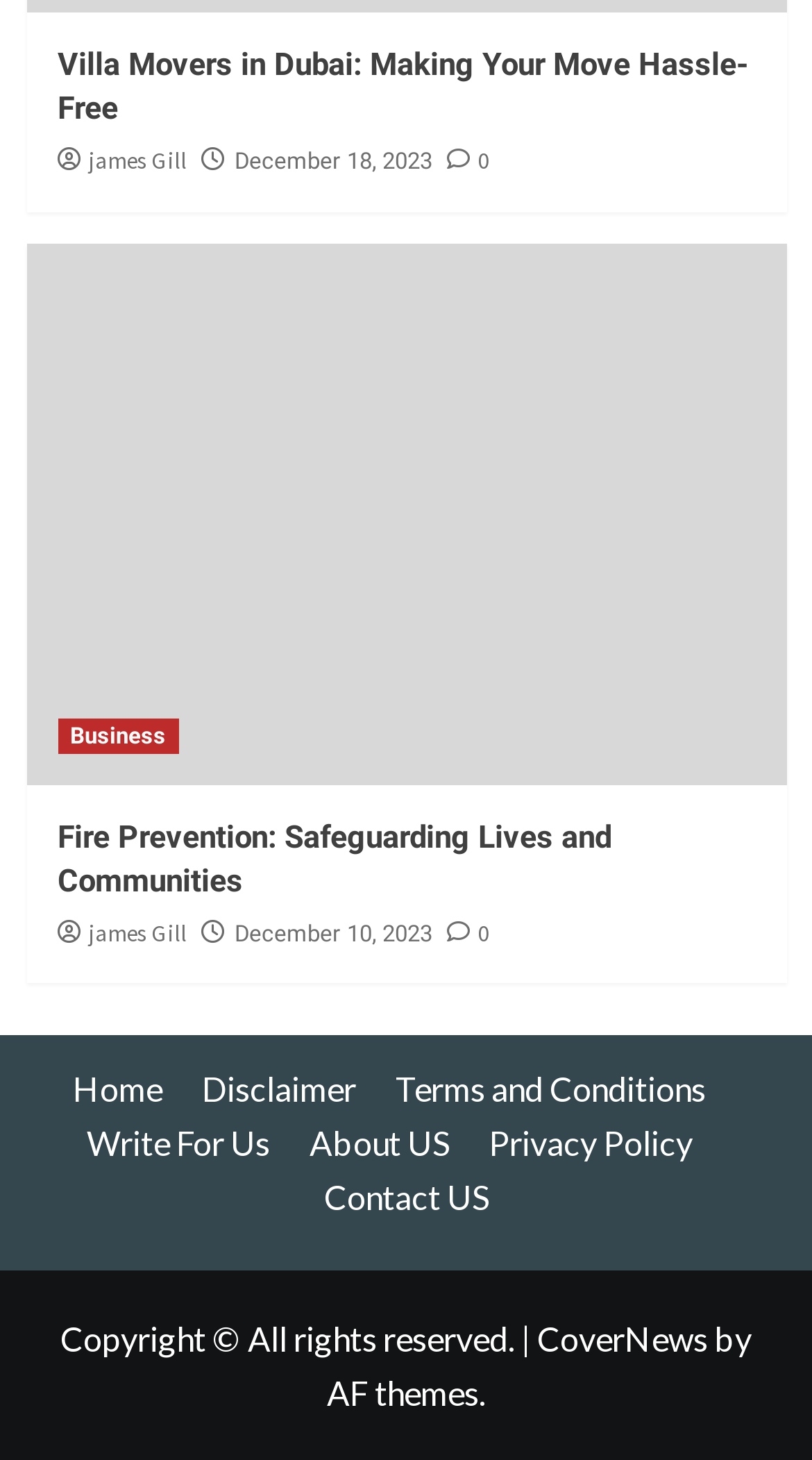Locate the bounding box coordinates of the element that should be clicked to fulfill the instruction: "Read about Villa Movers in Dubai".

[0.071, 0.03, 0.929, 0.09]